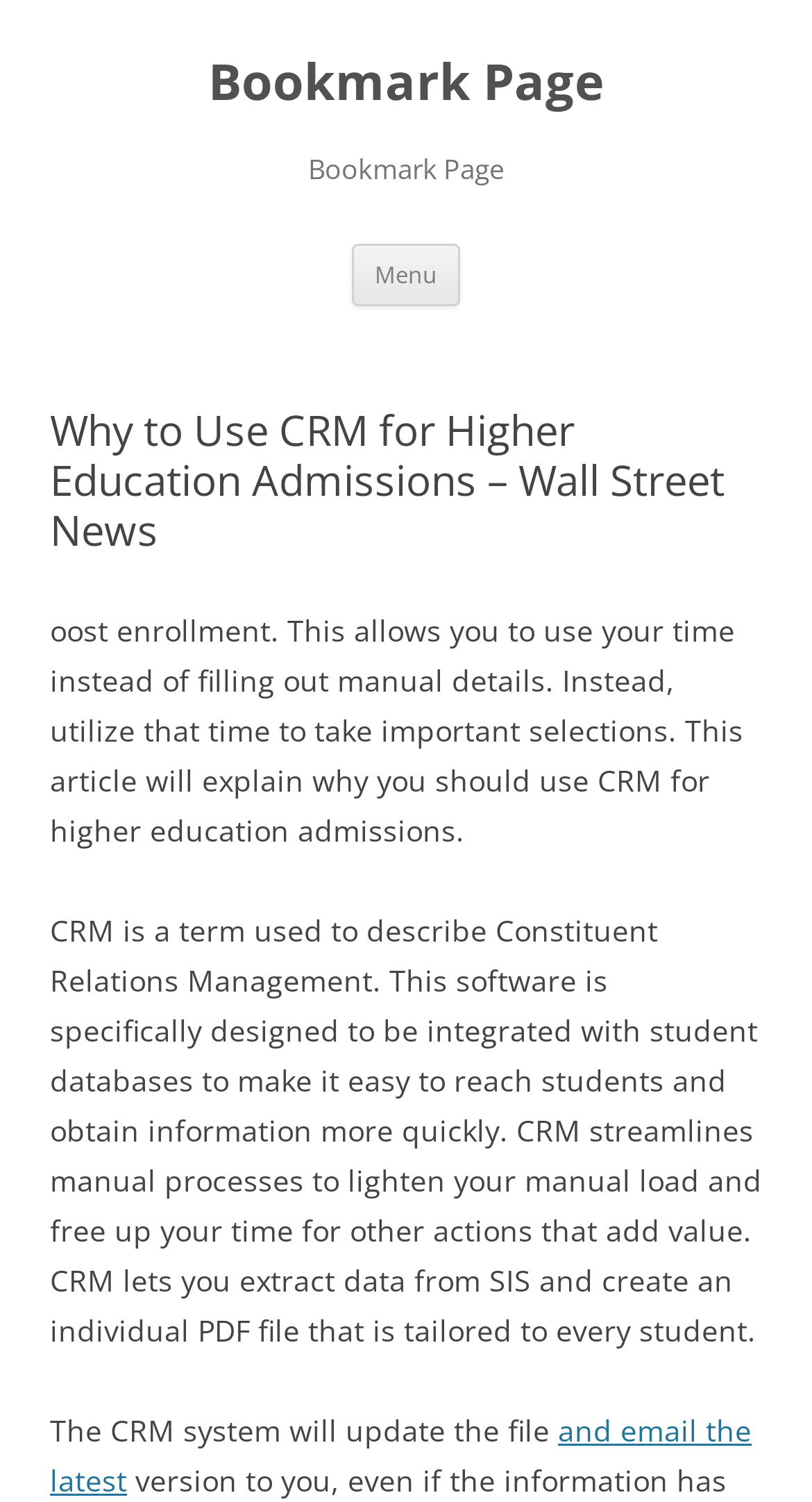What happens to the file after CRM updates it?
Provide a concise answer using a single word or phrase based on the image.

It gets emailed